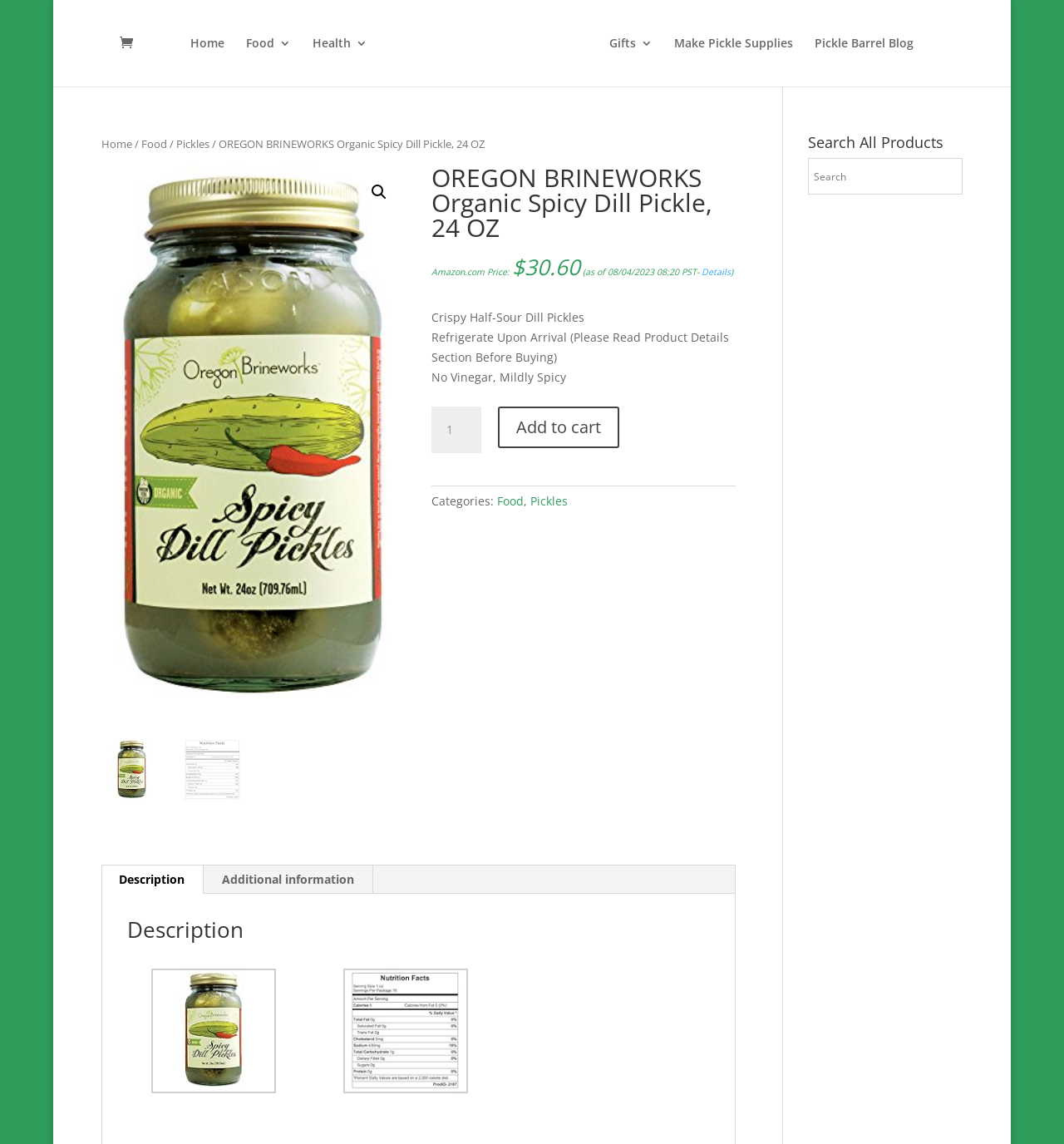Please give a succinct answer using a single word or phrase:
What is the category of the product?

Food, Pickles